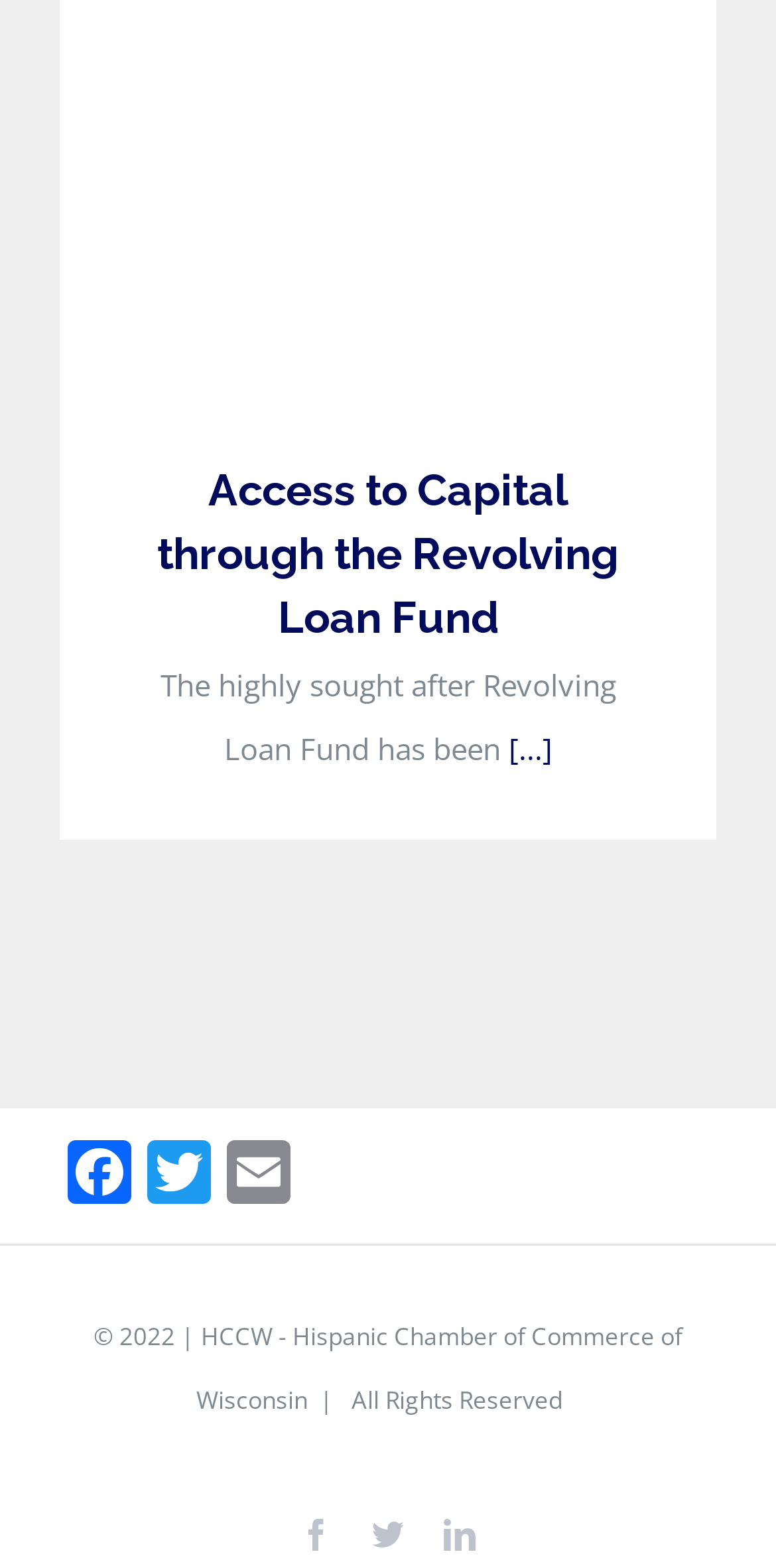Determine the coordinates of the bounding box that should be clicked to complete the instruction: "Check LinkedIn profile". The coordinates should be represented by four float numbers between 0 and 1: [left, top, right, bottom].

[0.572, 0.968, 0.613, 0.988]